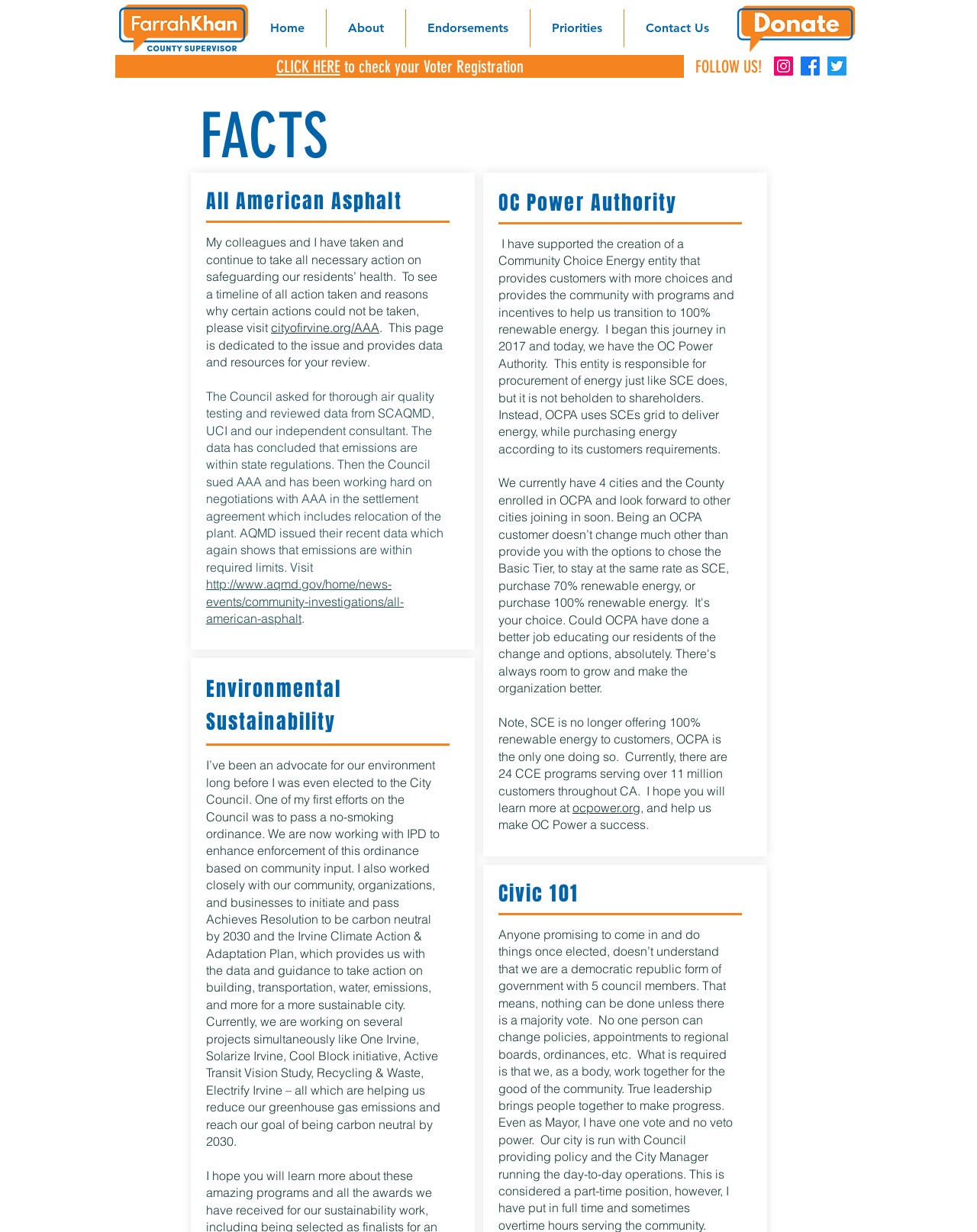Please specify the coordinates of the bounding box for the element that should be clicked to carry out this instruction: "Visit OC Power Authority website". The coordinates must be four float numbers between 0 and 1, formatted as [left, top, right, bottom].

[0.586, 0.649, 0.659, 0.662]